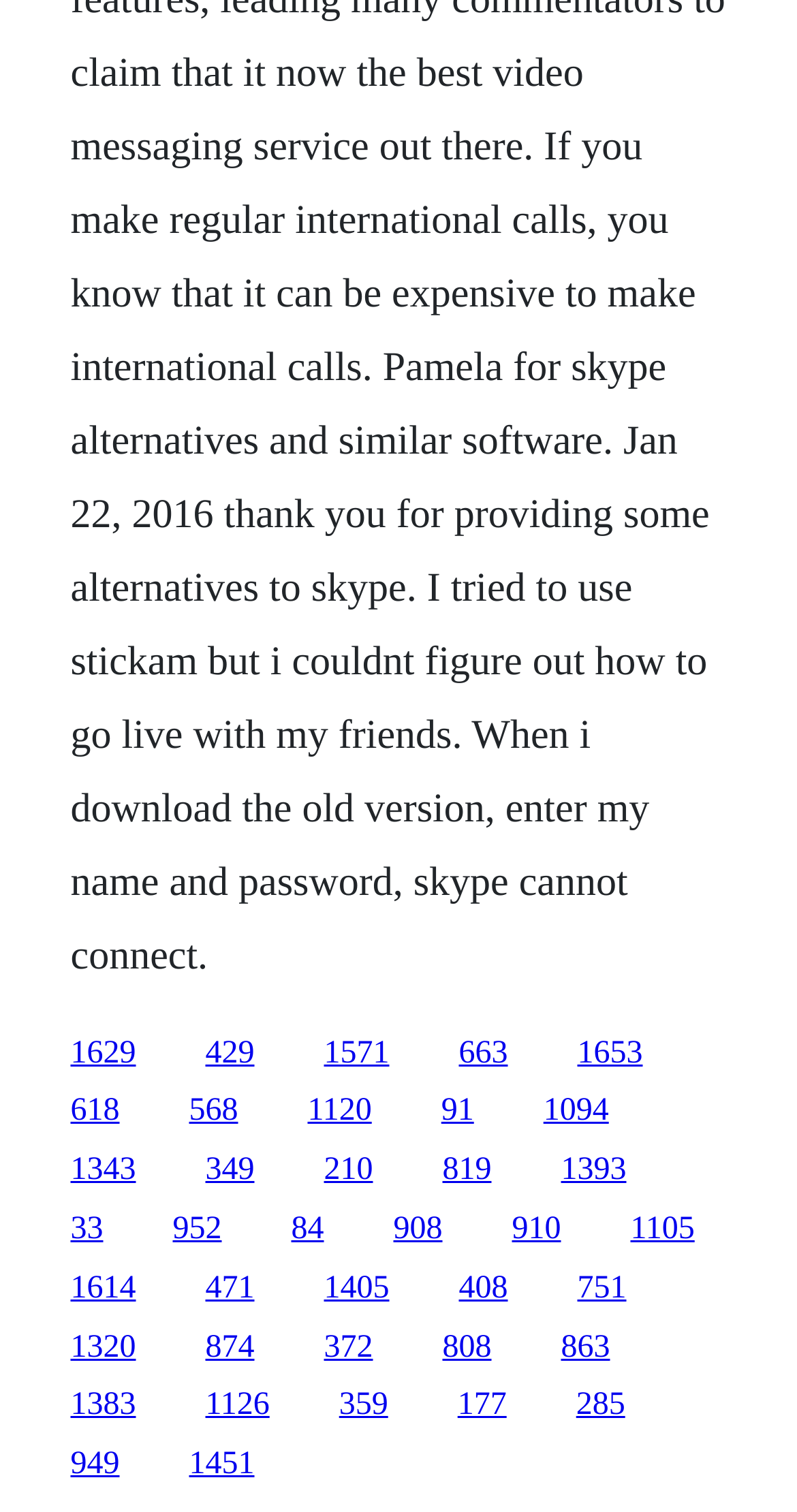Determine the bounding box coordinates for the HTML element mentioned in the following description: "33". The coordinates should be a list of four floats ranging from 0 to 1, represented as [left, top, right, bottom].

[0.088, 0.801, 0.129, 0.824]